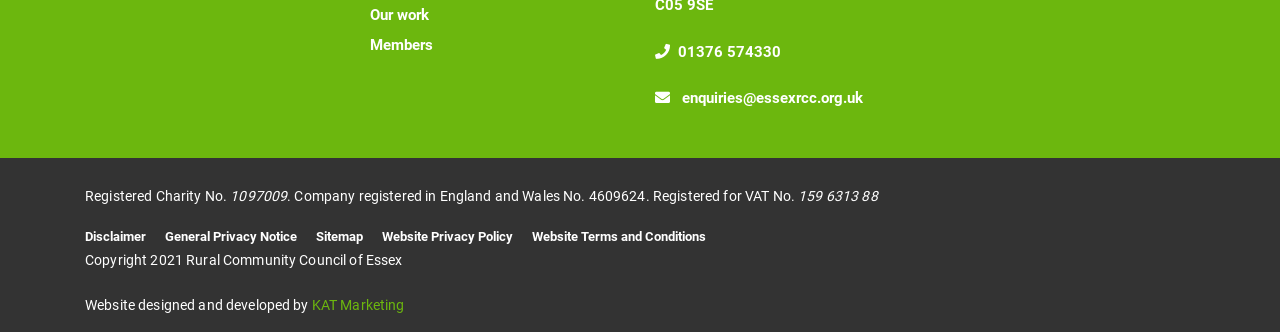What is the email address for enquiries?
Using the image as a reference, answer with just one word or a short phrase.

enquiries@essexrcc.org.uk